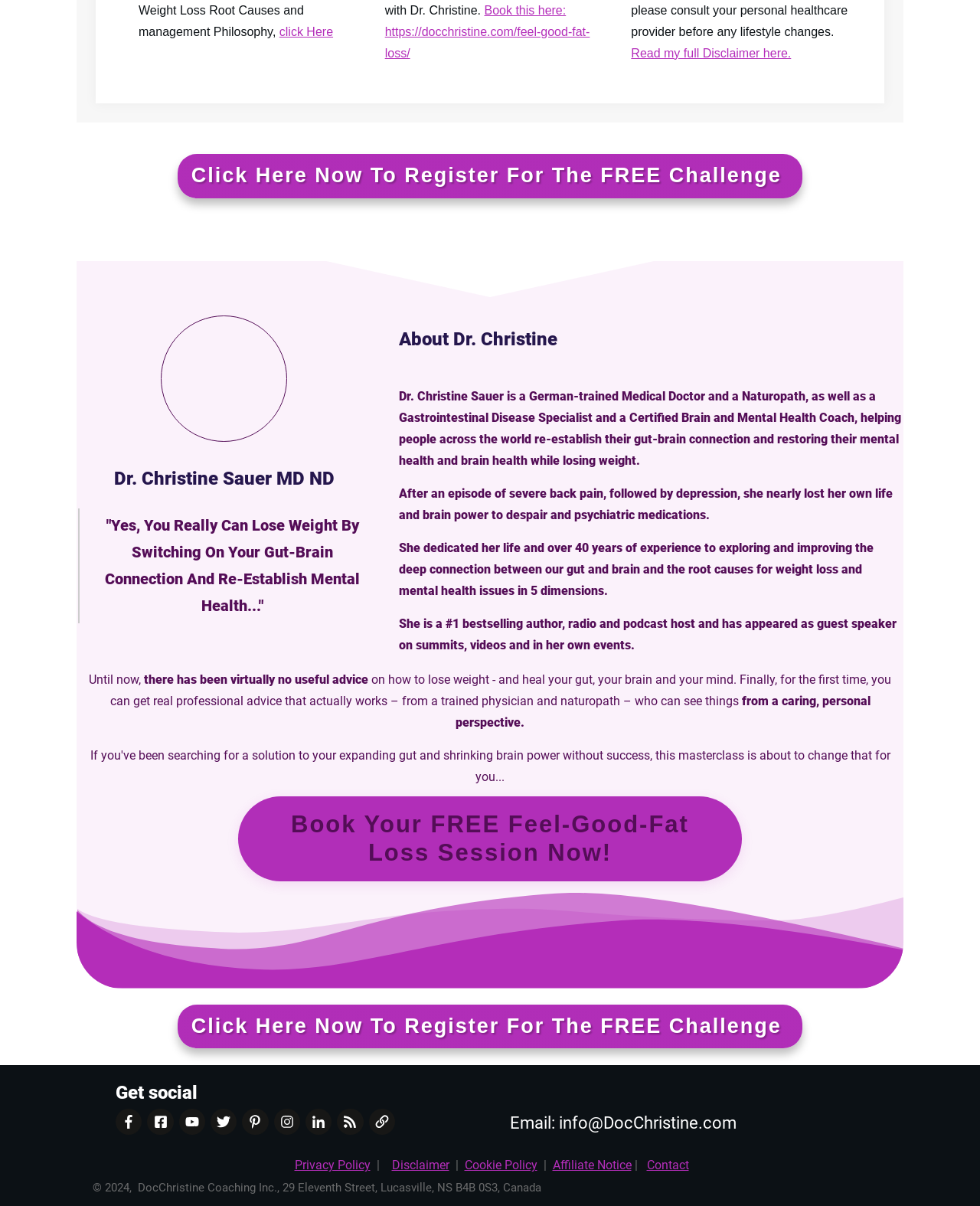Can you identify the bounding box coordinates of the clickable region needed to carry out this instruction: 'Click the 'January 2023' link'? The coordinates should be four float numbers within the range of 0 to 1, stated as [left, top, right, bottom].

None